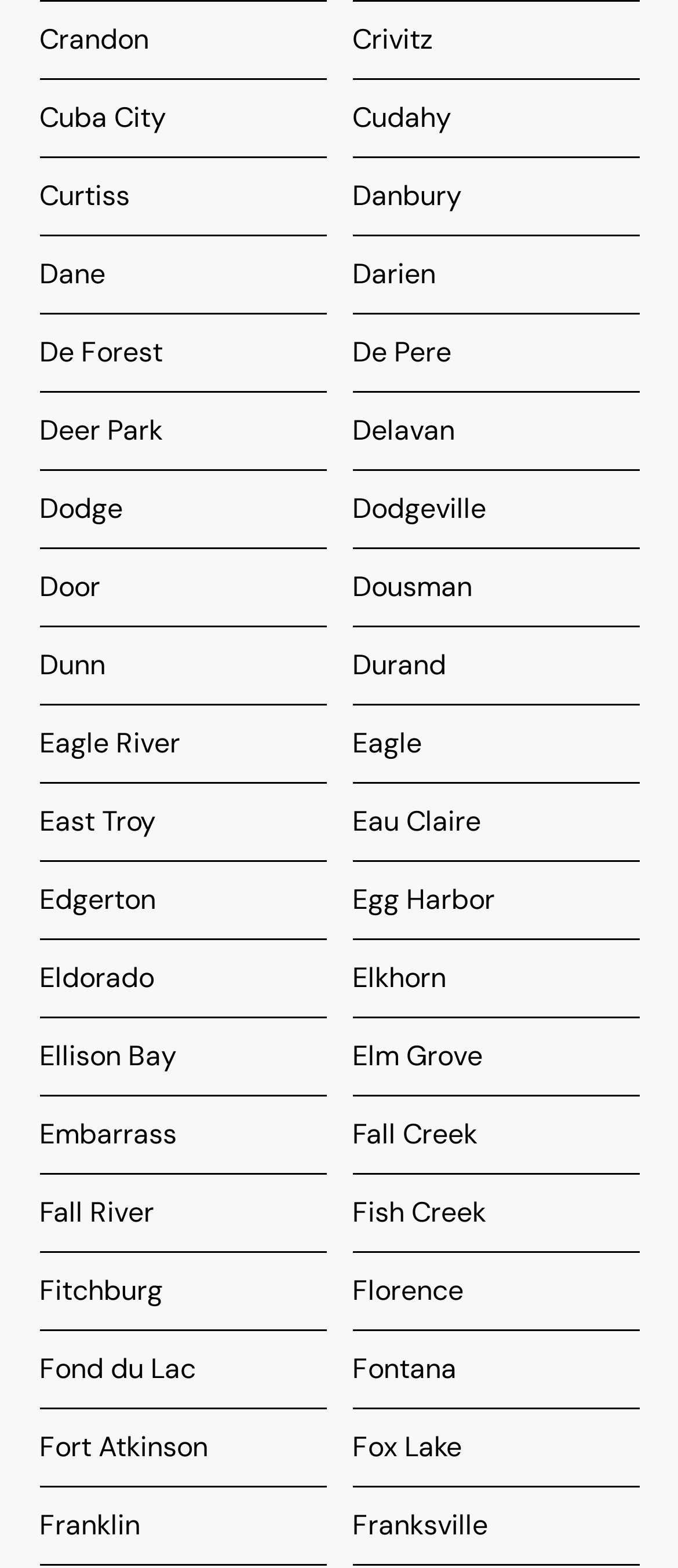What is the first city listed?
Use the image to answer the question with a single word or phrase.

Crandon